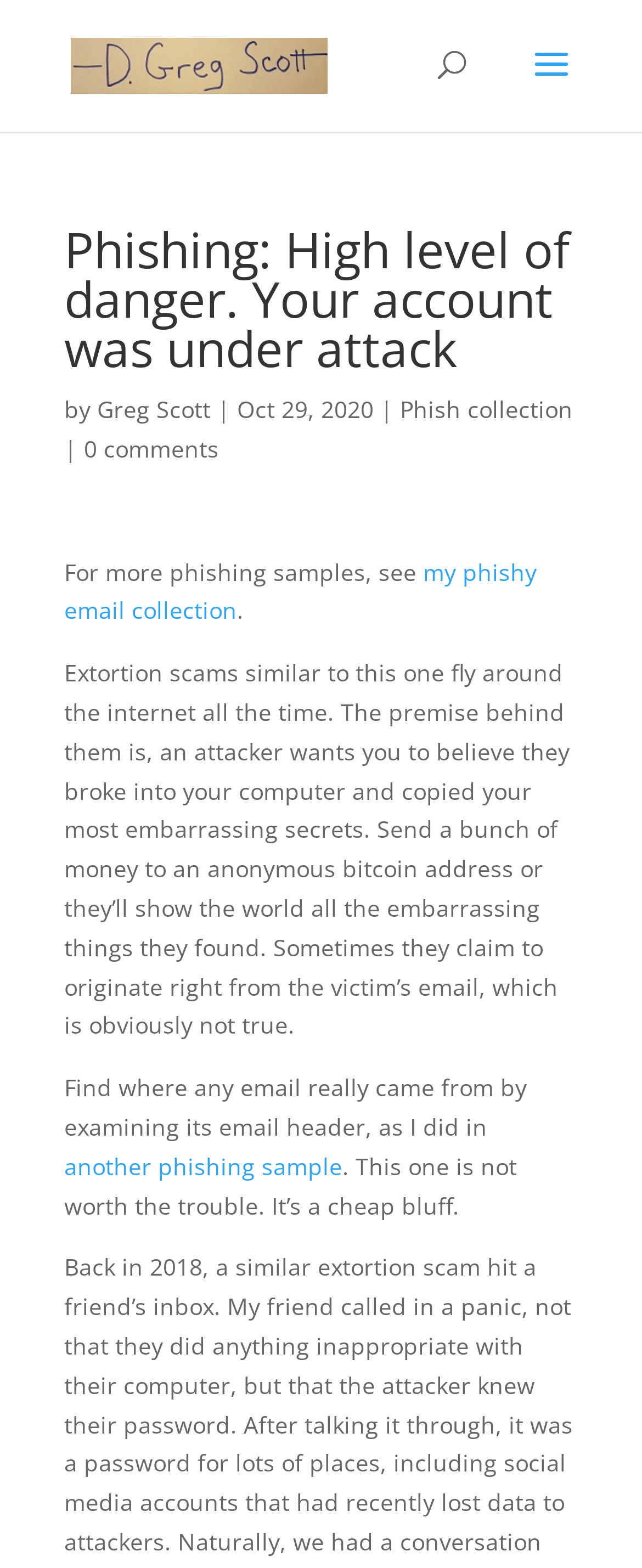Identify the main heading of the webpage and provide its text content.

Phishing: High level of danger. Your account was under attack